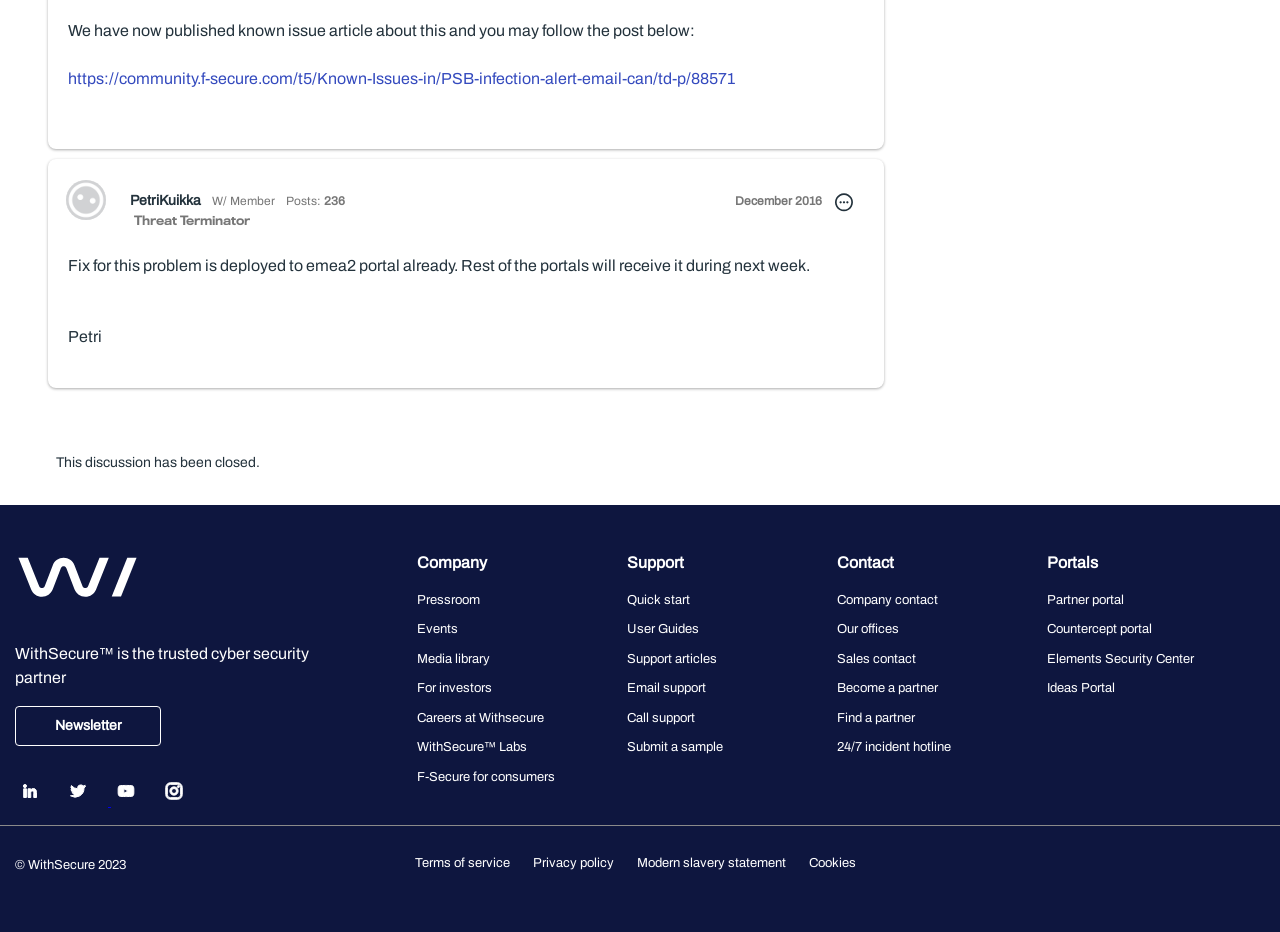What is the name of the company mentioned on the webpage?
Look at the image and answer the question using a single word or phrase.

WithSecure